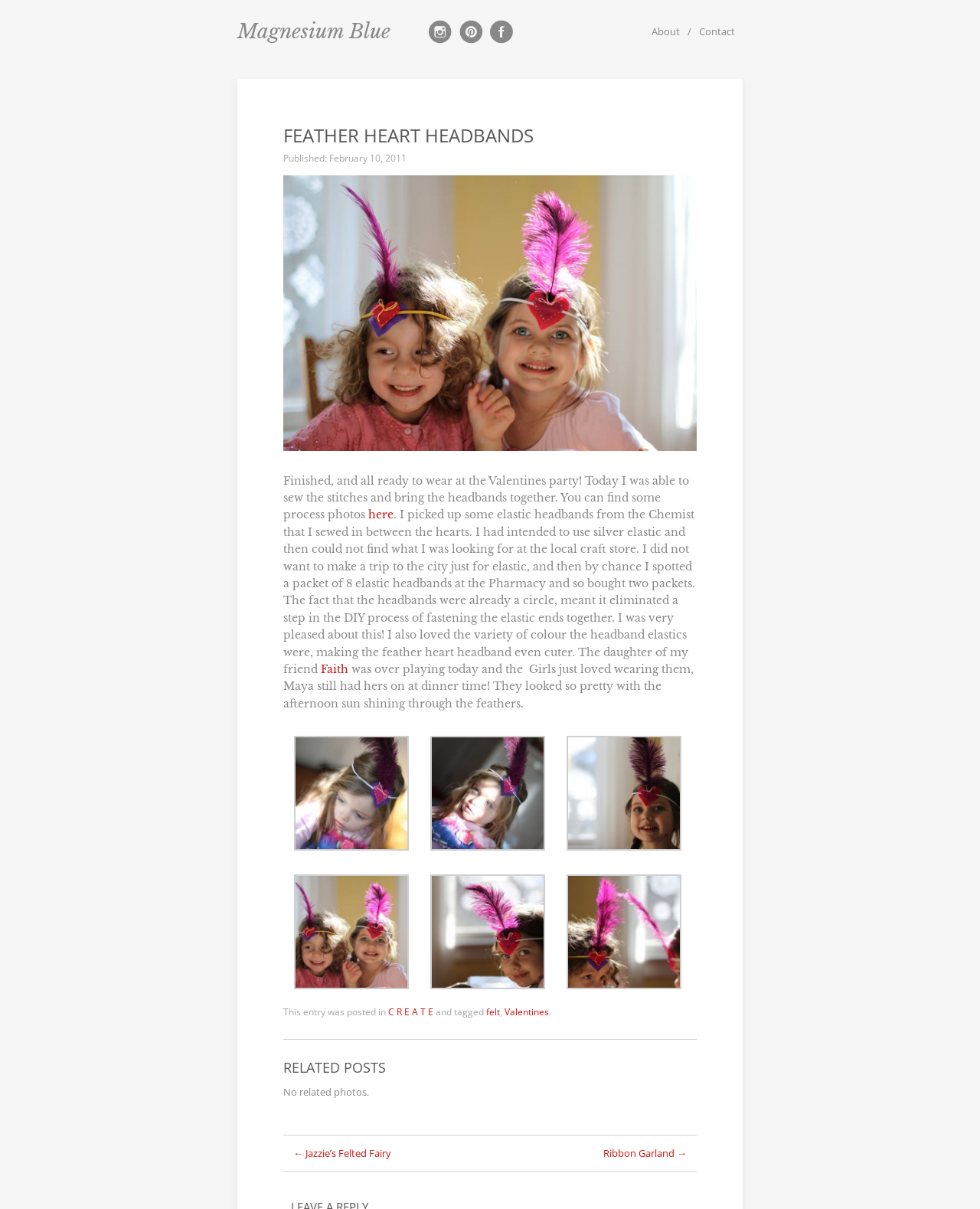Provide the bounding box coordinates for the area that should be clicked to complete the instruction: "View the 'About' page".

[0.665, 0.02, 0.705, 0.033]